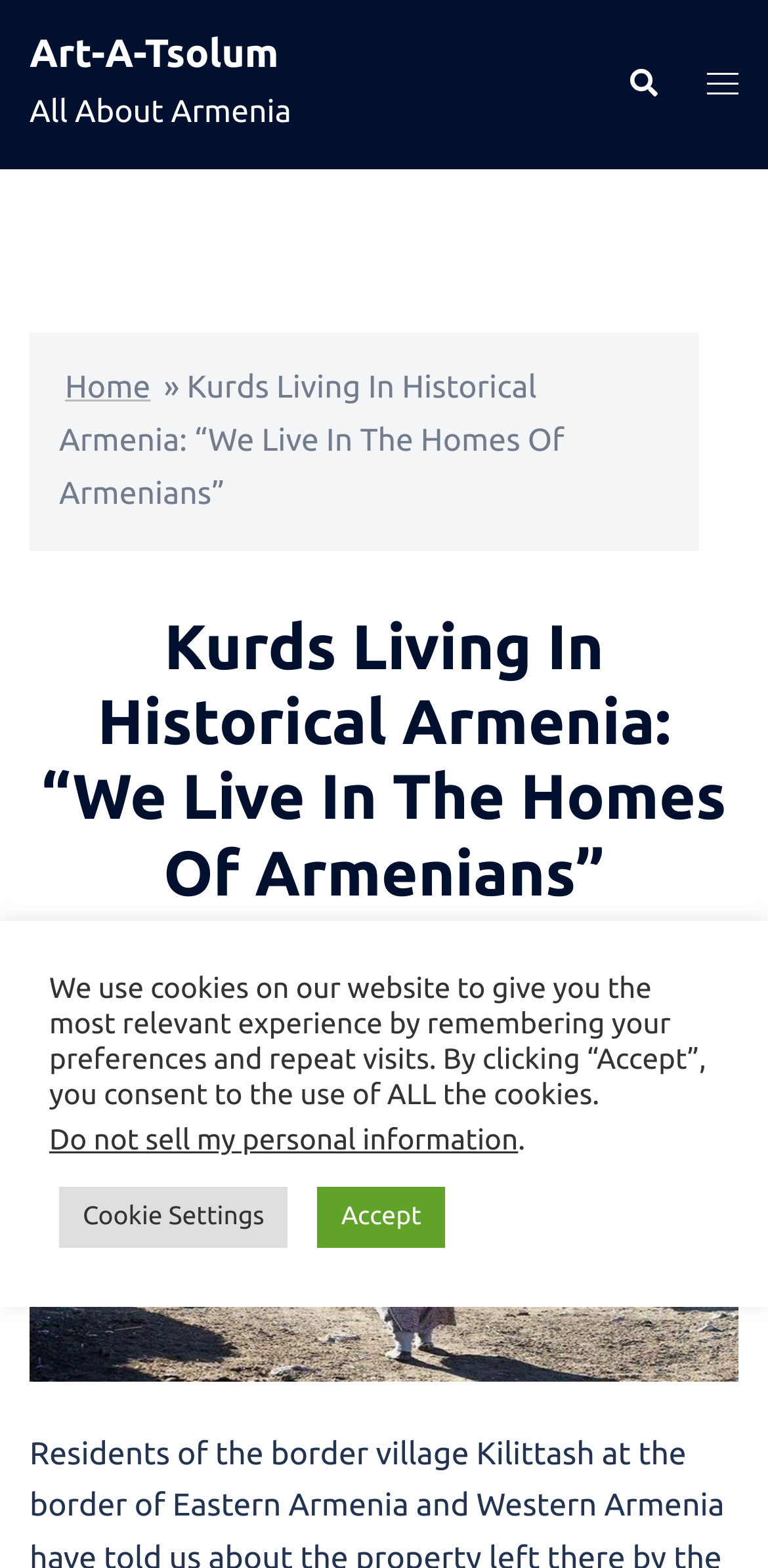Please identify the primary heading on the webpage and return its text.

Kurds Living In Historical Armenia: “We Live In The Homes Of Armenians”